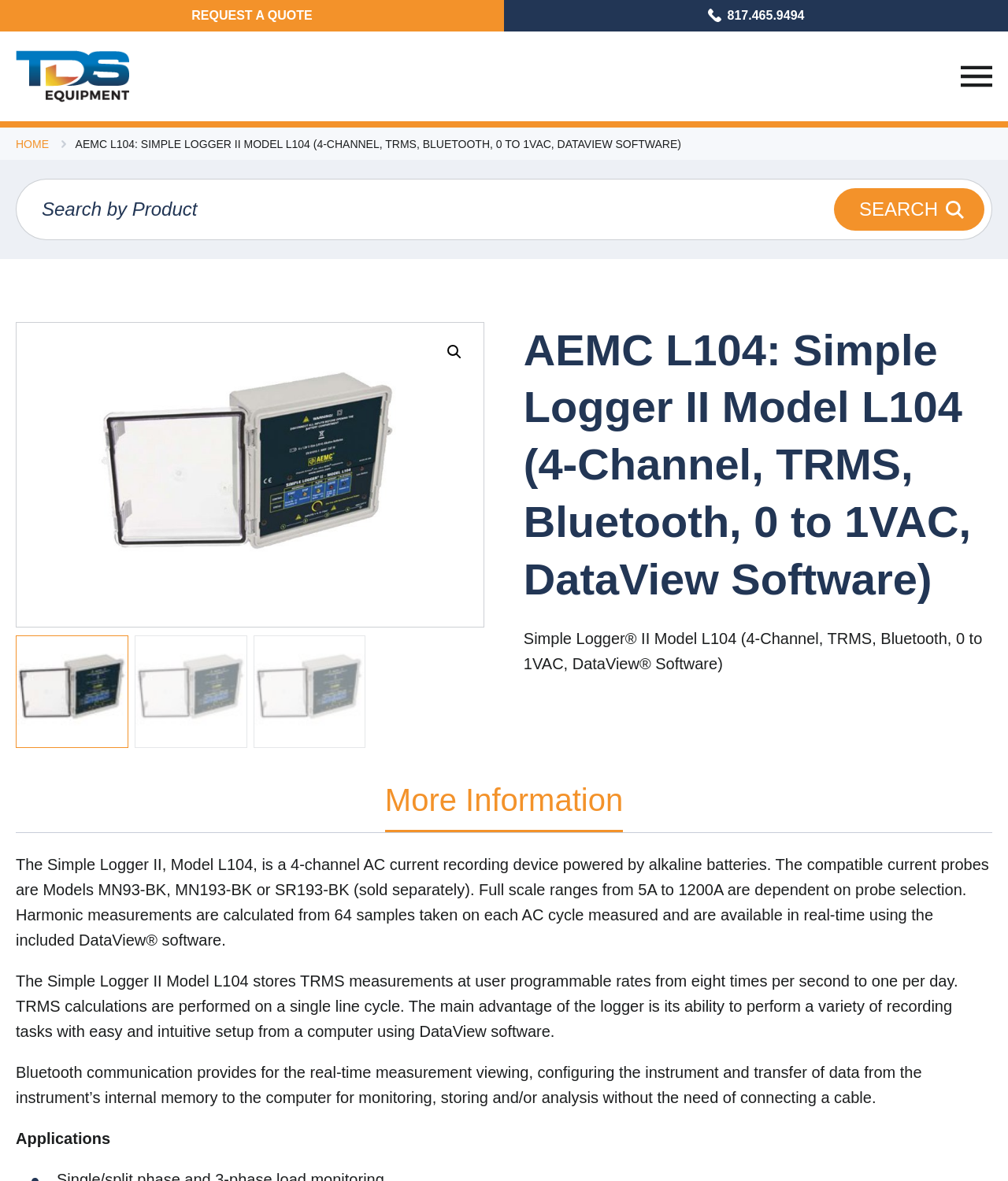Answer succinctly with a single word or phrase:
What is the product name?

AEMC L104